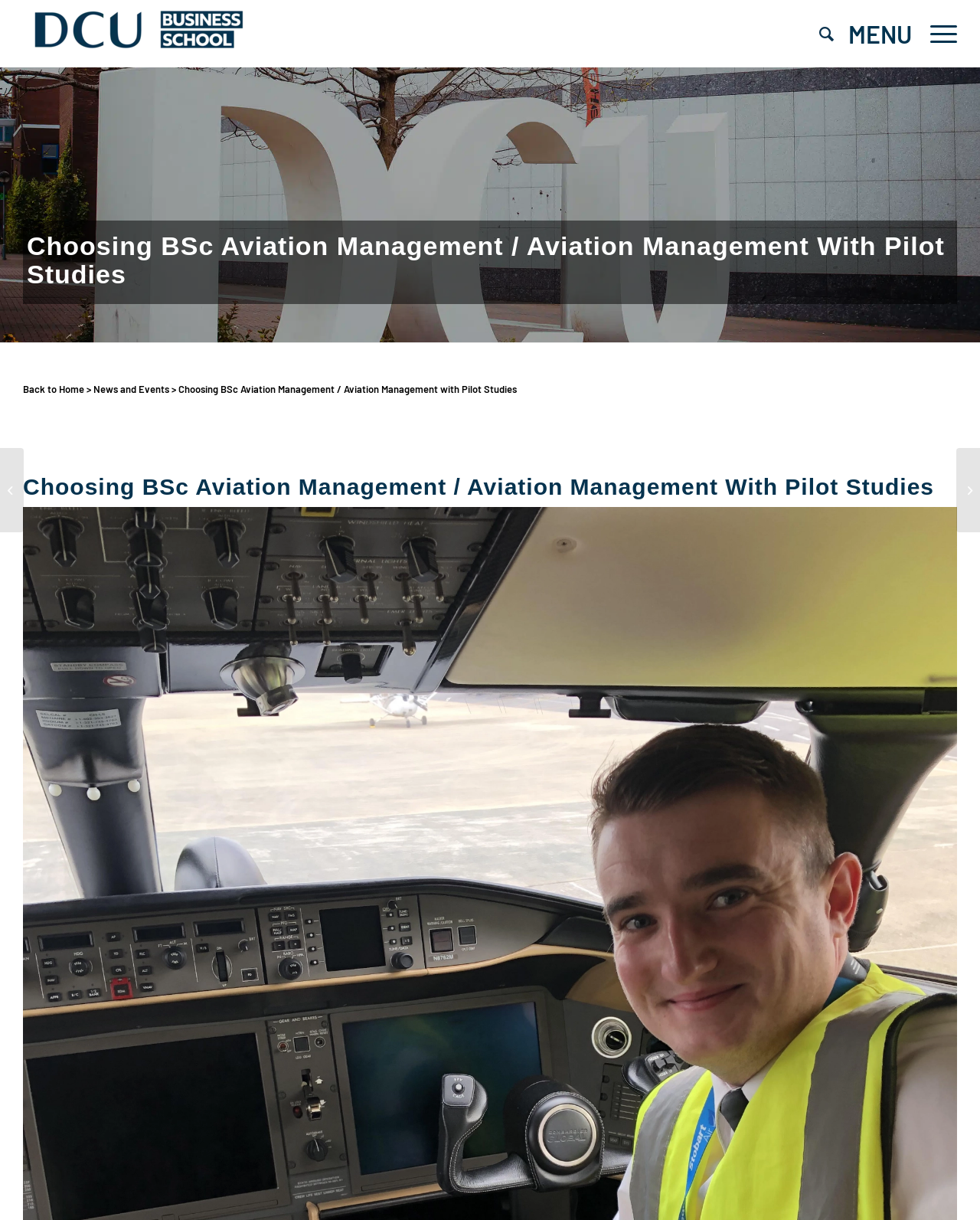What is the degree program mentioned?
Please provide a comprehensive answer to the question based on the webpage screenshot.

I found the answer by looking at the main heading of the webpage, which mentions 'Choosing BSc Aviation Management / Aviation Management With Pilot Studies'.